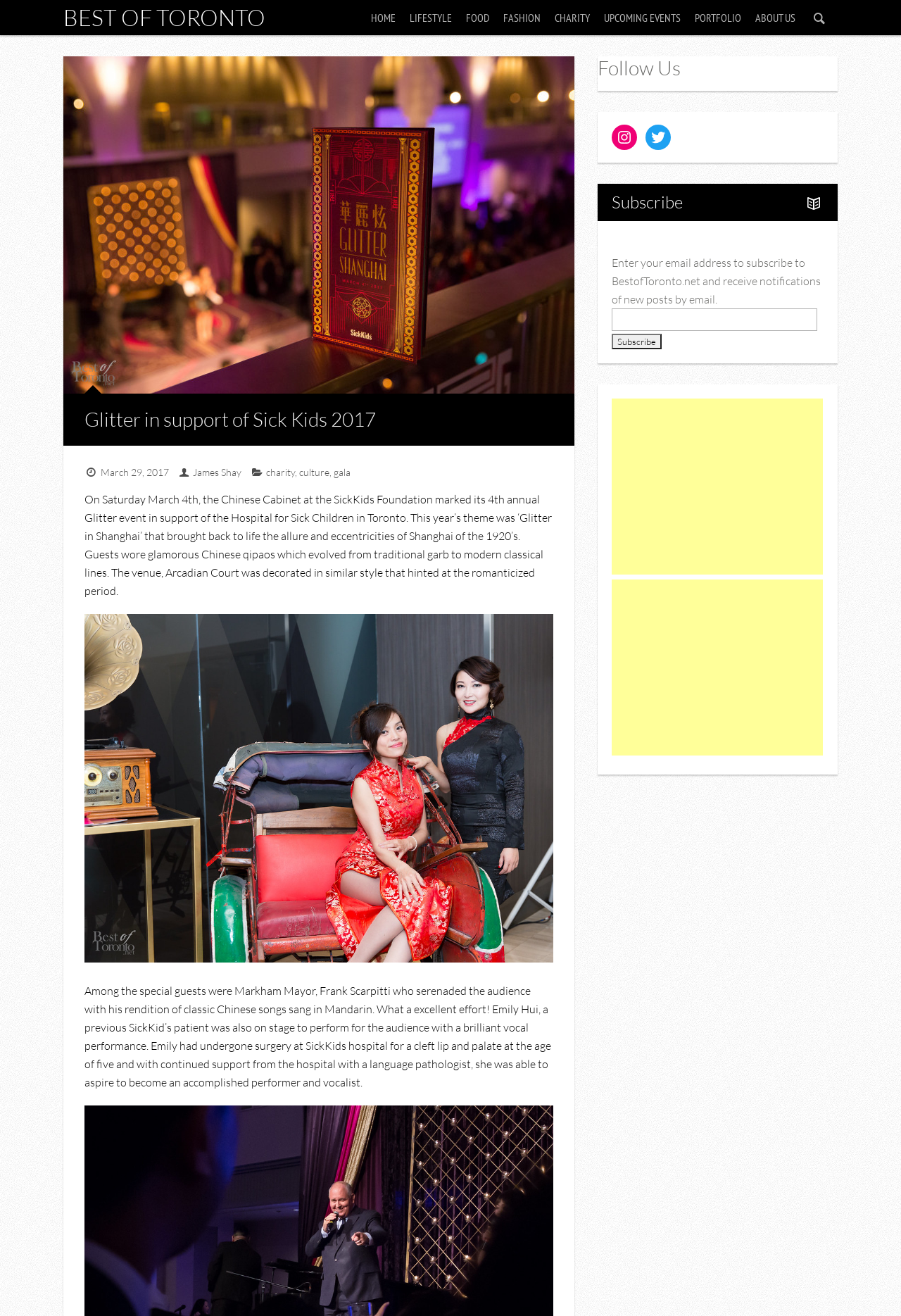Given the element description "aria-label="Advertisement" name="aswift_0" title="Advertisement"" in the screenshot, predict the bounding box coordinates of that UI element.

[0.679, 0.303, 0.913, 0.437]